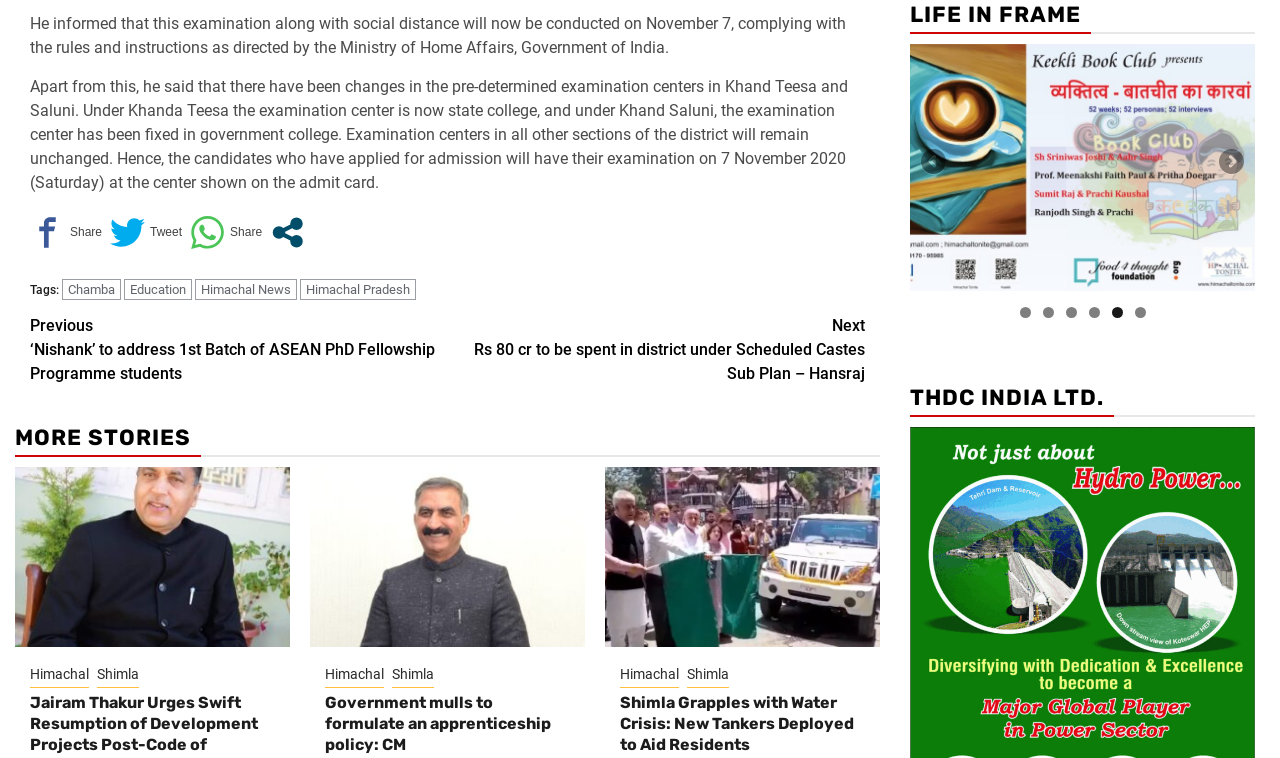Locate the bounding box coordinates of the region to be clicked to comply with the following instruction: "Click the 'Share' button". The coordinates must be four float numbers between 0 and 1, in the form [left, top, right, bottom].

[0.023, 0.283, 0.08, 0.33]